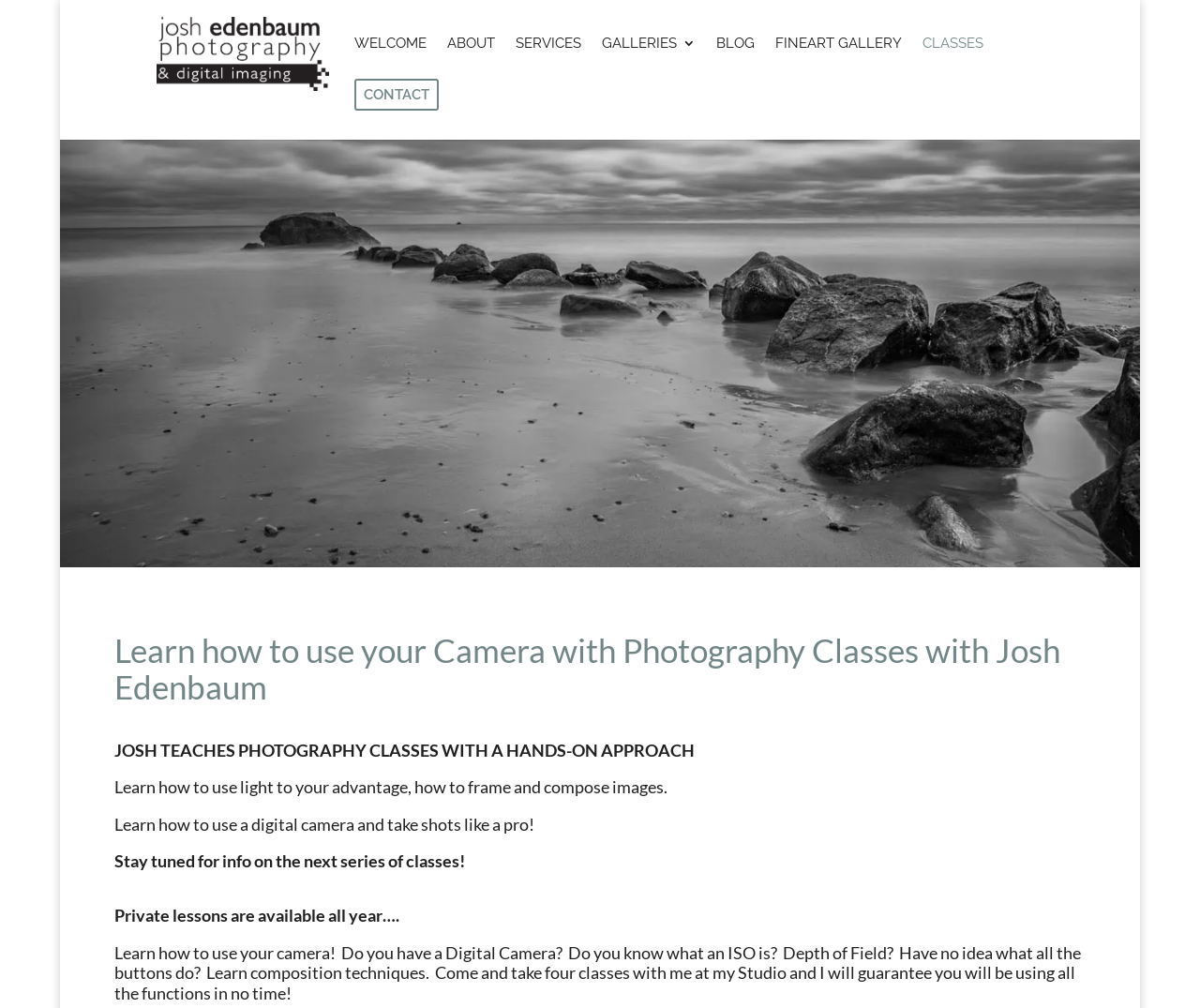Answer the question below using just one word or a short phrase: 
What is one of the topics covered in the photography classes?

ISO